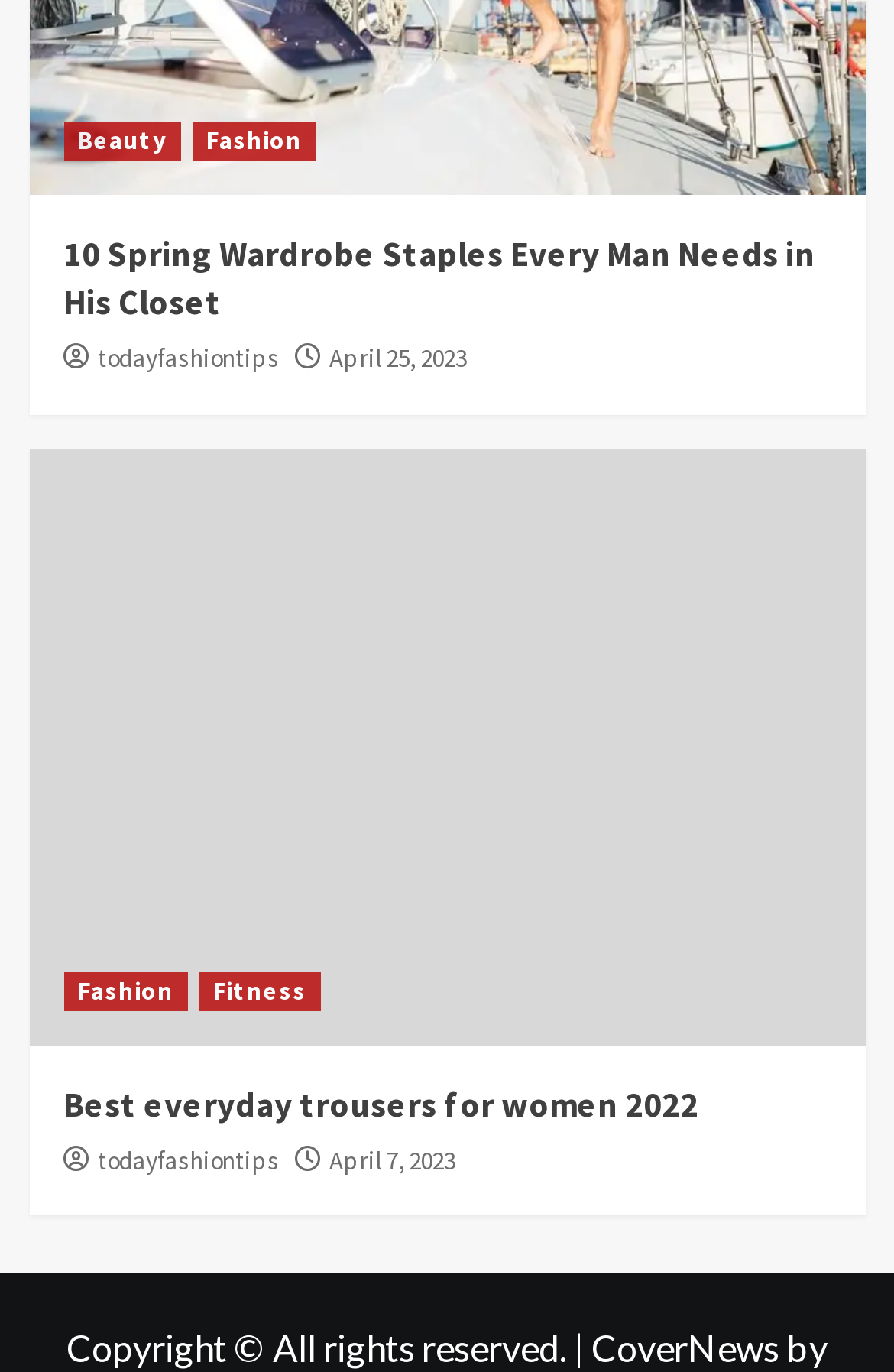Pinpoint the bounding box coordinates of the clickable element needed to complete the instruction: "Click on the 'Beauty' link". The coordinates should be provided as four float numbers between 0 and 1: [left, top, right, bottom].

[0.071, 0.088, 0.201, 0.117]